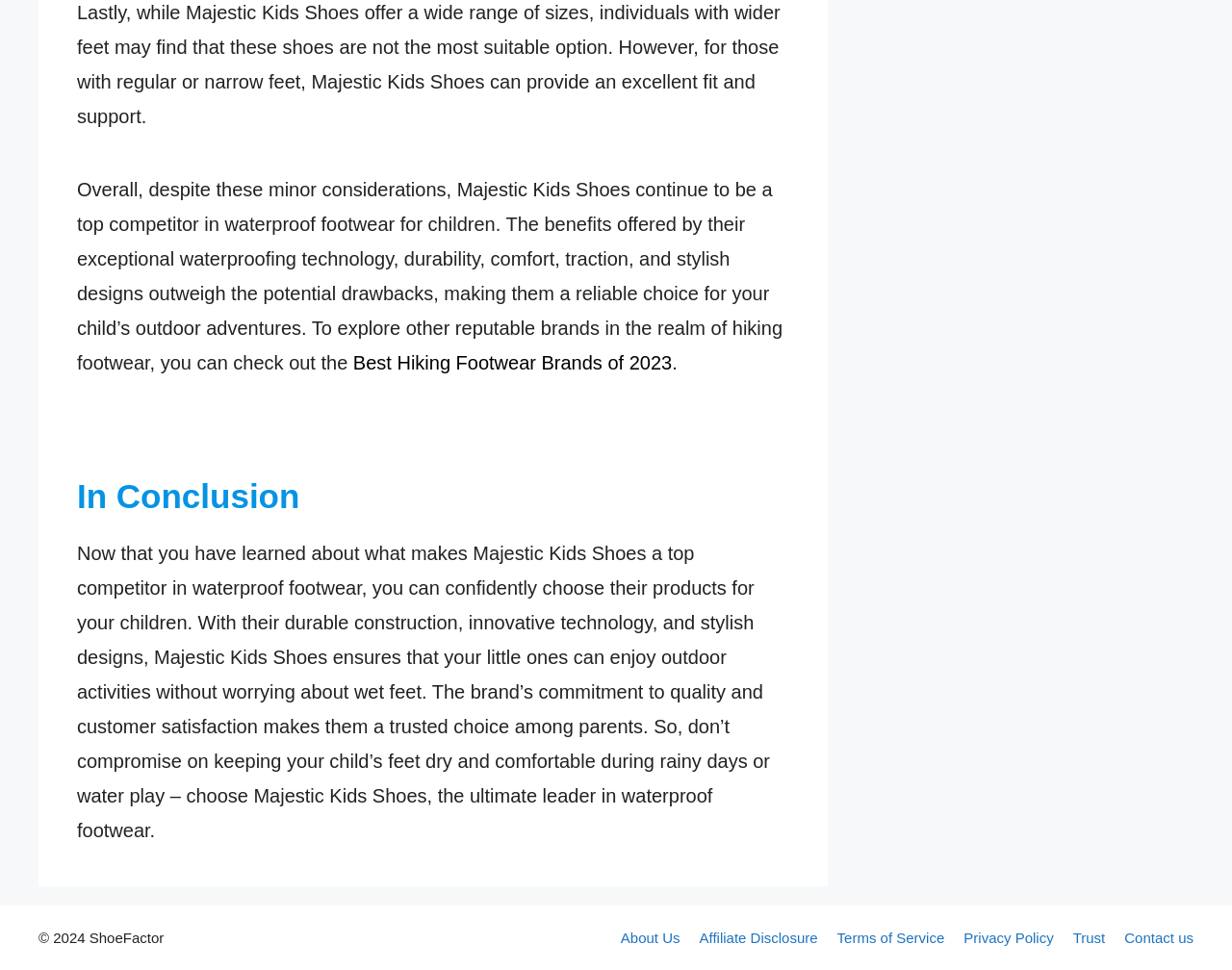Using the format (top-left x, top-left y, bottom-right x, bottom-right y), and given the element description, identify the bounding box coordinates within the screenshot: Trust

[0.871, 0.958, 0.897, 0.975]